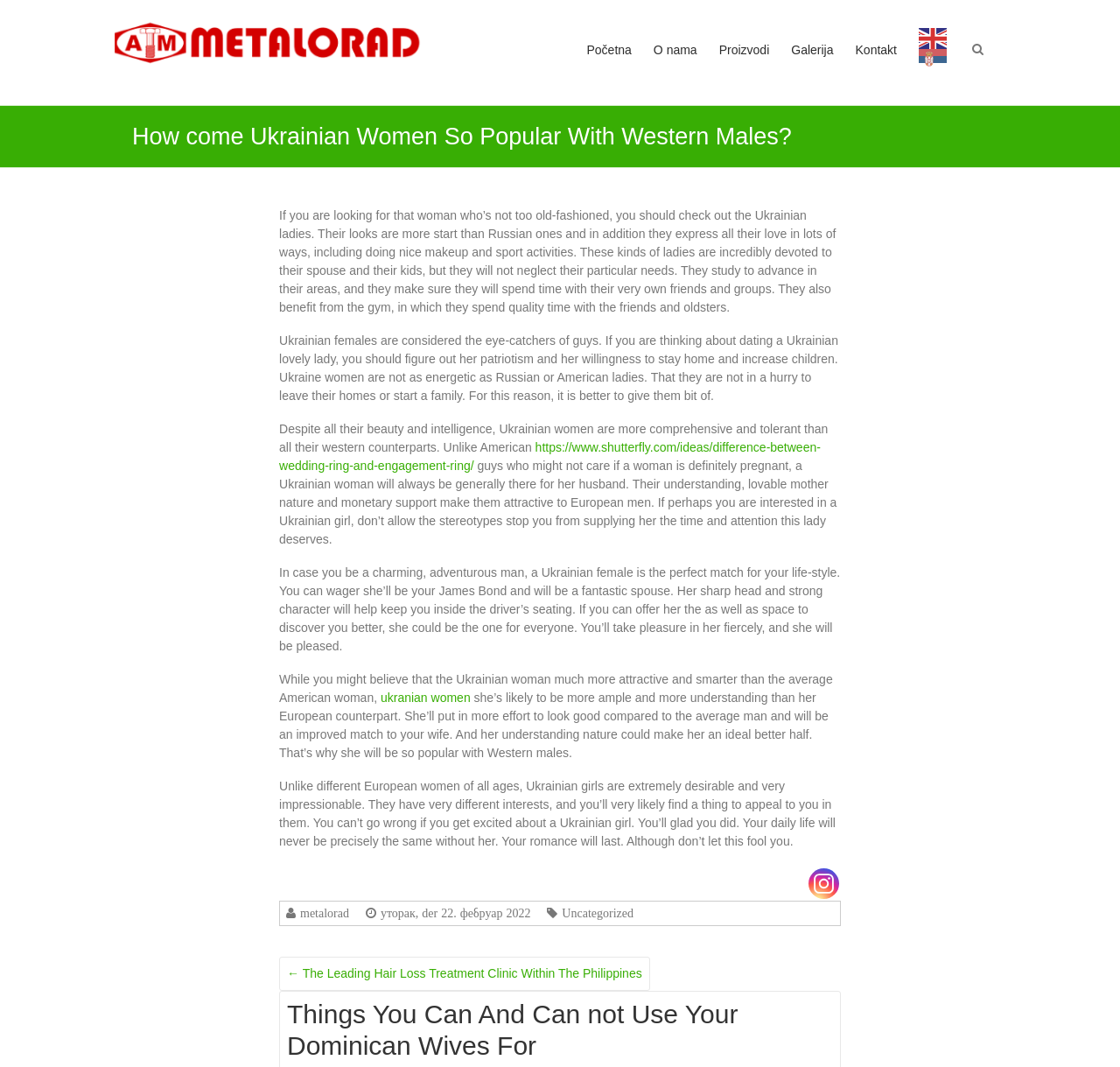How many links are there in the navigation menu?
Based on the image, give a one-word or short phrase answer.

6